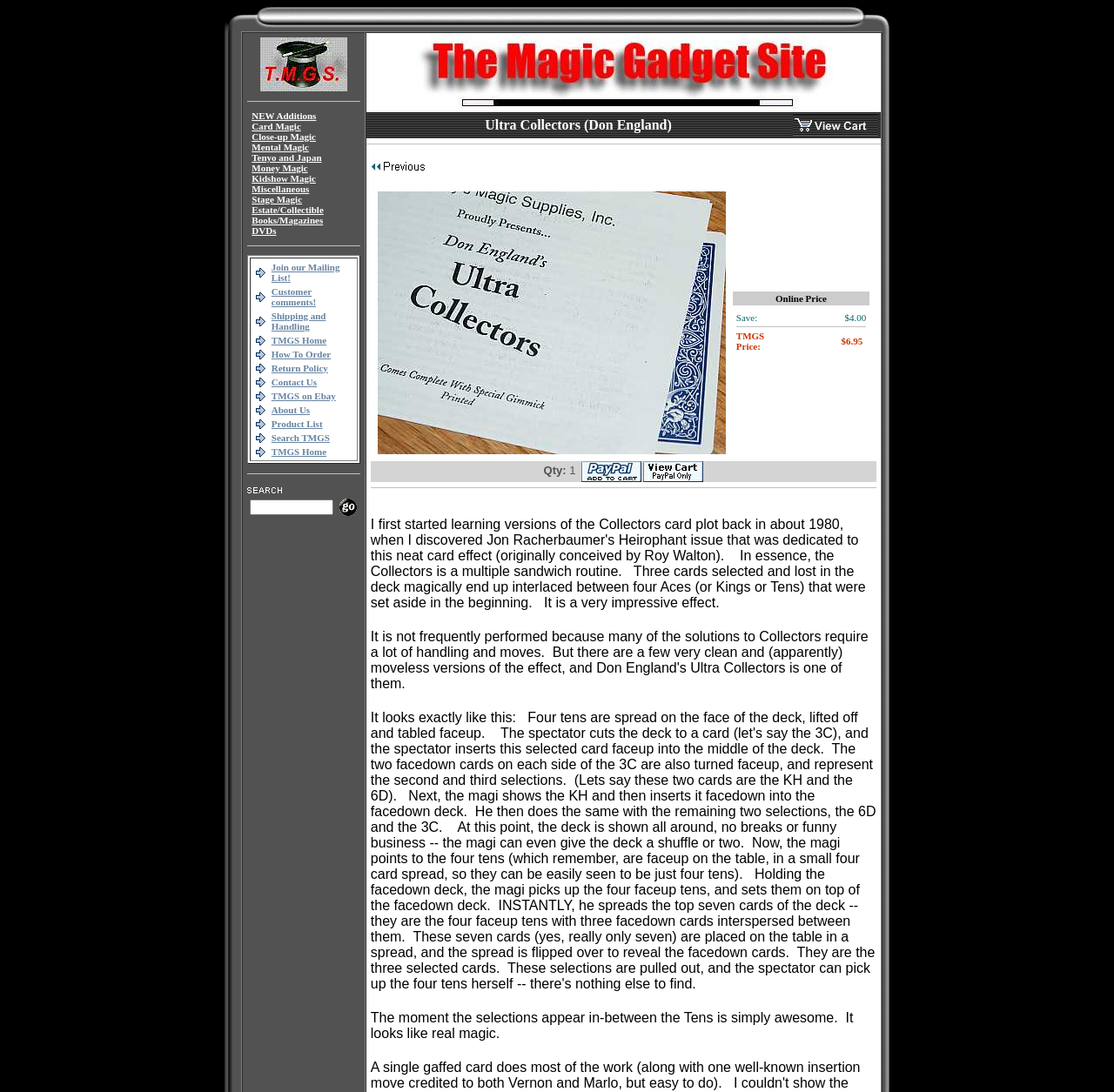What is the topic of the website?
Your answer should be a single word or phrase derived from the screenshot.

Magic gadgets